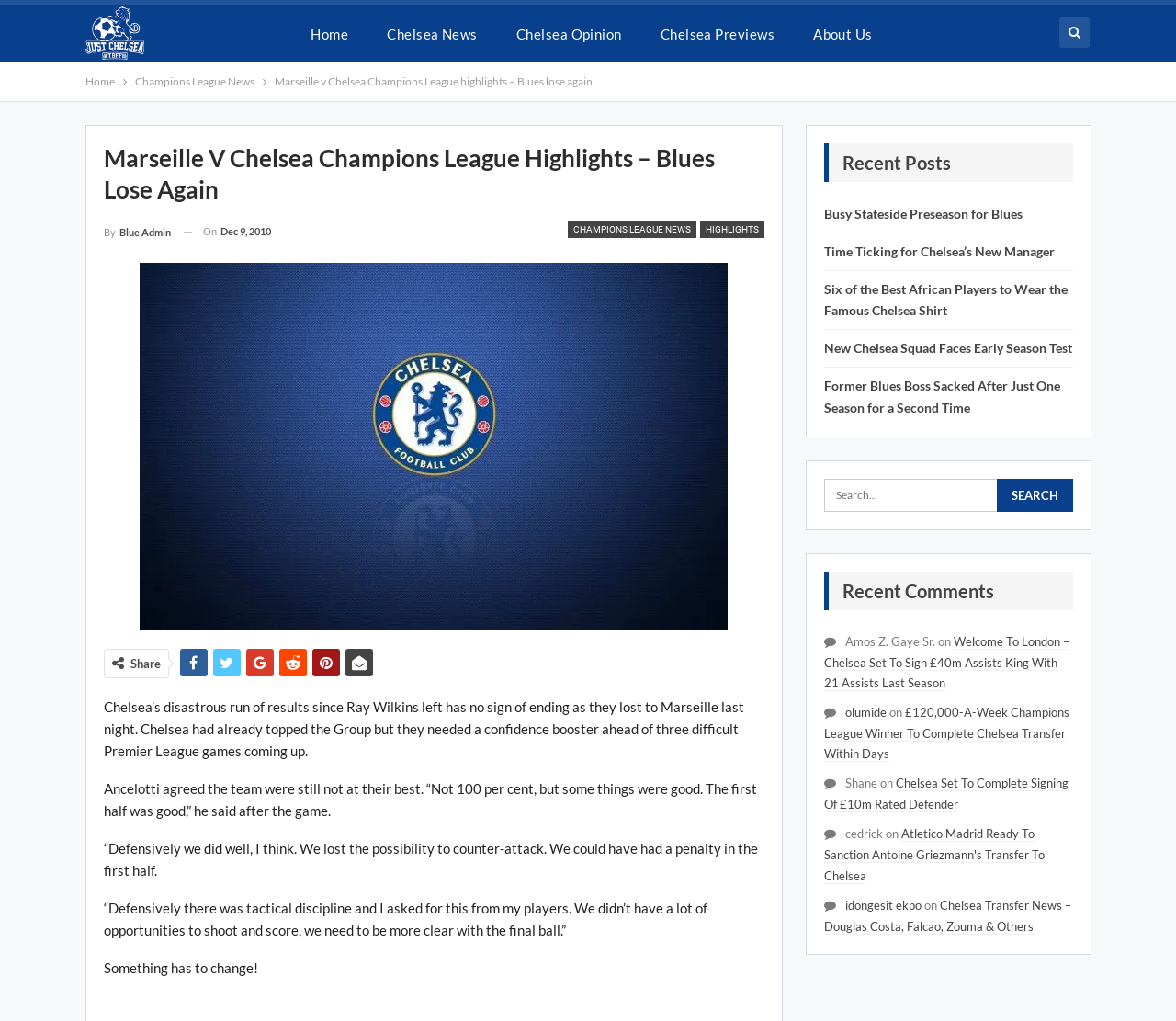Please provide the bounding box coordinates in the format (top-left x, top-left y, bottom-right x, bottom-right y). Remember, all values are floating point numbers between 0 and 1. What is the bounding box coordinate of the region described as: Champions League News

[0.114, 0.07, 0.216, 0.09]